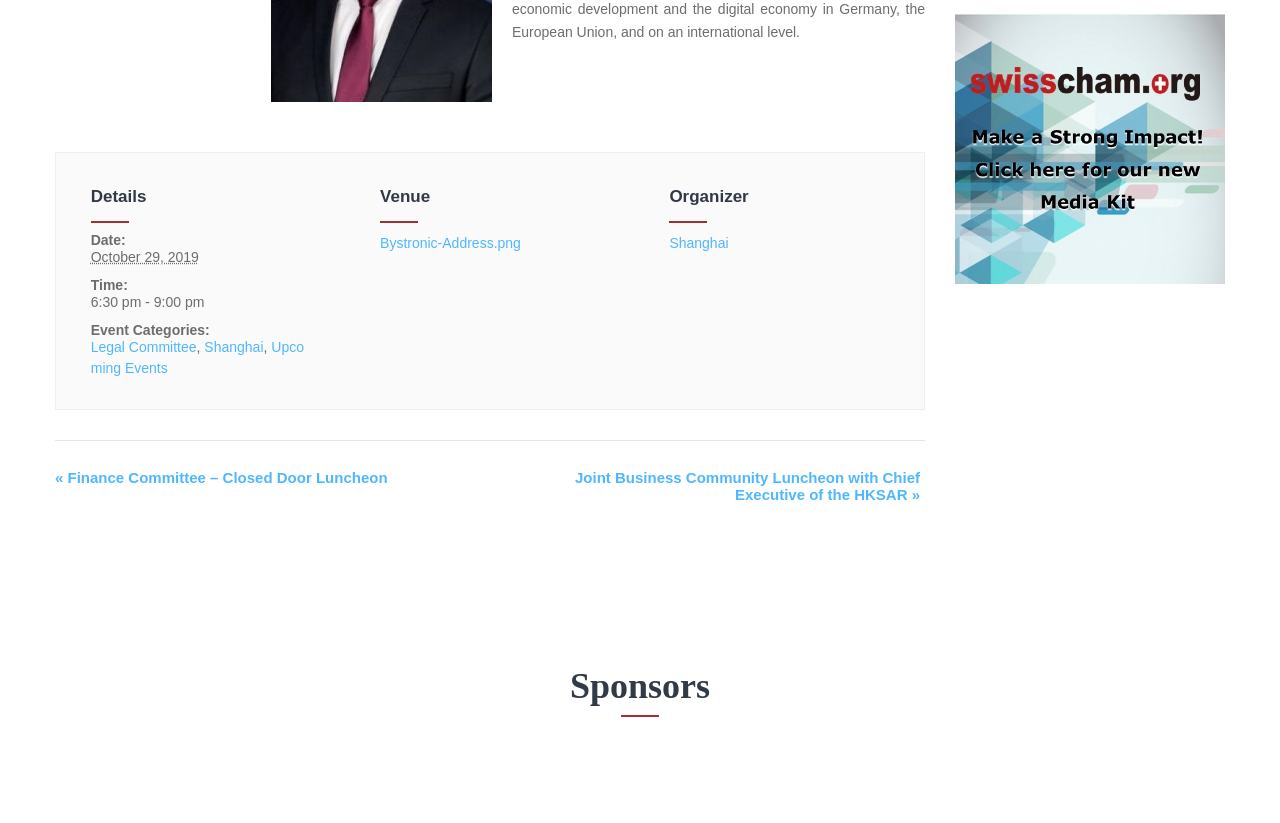Provide the bounding box coordinates, formatted as (top-left x, top-left y, bottom-right x, bottom-right y), with all values being floating point numbers between 0 and 1. Identify the bounding box of the UI element that matches the description: Upcoming Events

[0.071, 0.412, 0.237, 0.457]